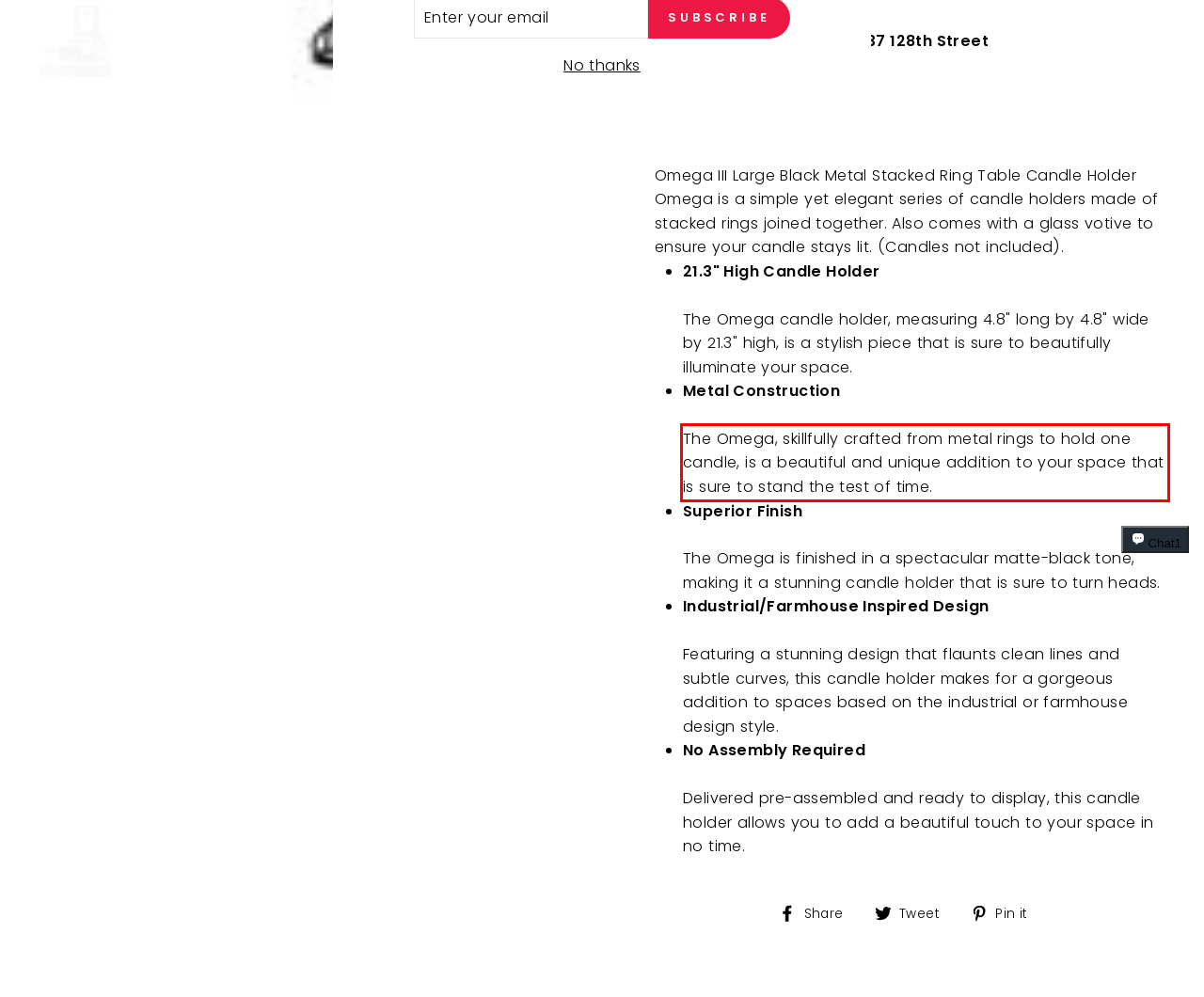You are given a screenshot showing a webpage with a red bounding box. Perform OCR to capture the text within the red bounding box.

The Omega, skillfully crafted from metal rings to hold one candle, is a beautiful and unique addition to your space that is sure to stand the test of time.